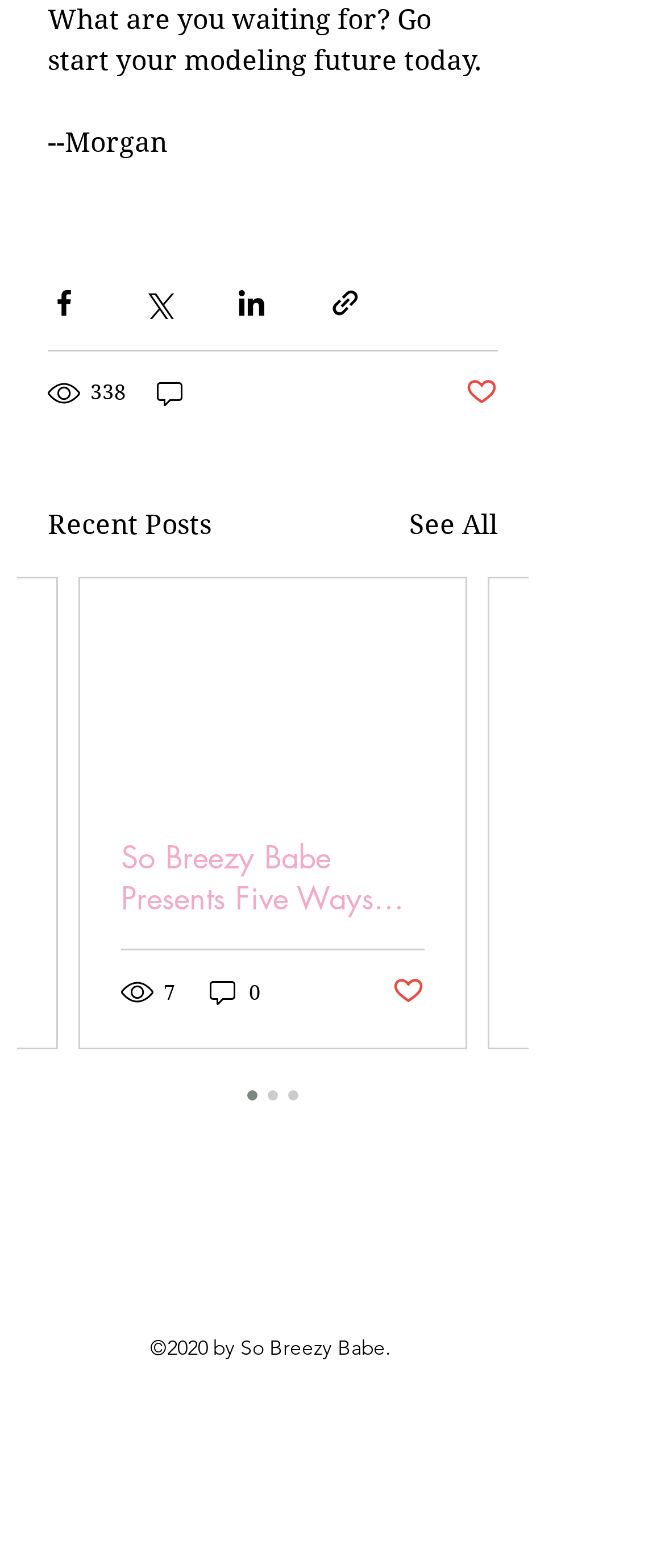Determine the bounding box coordinates of the region that needs to be clicked to achieve the task: "Share via Twitter".

[0.213, 0.183, 0.262, 0.203]